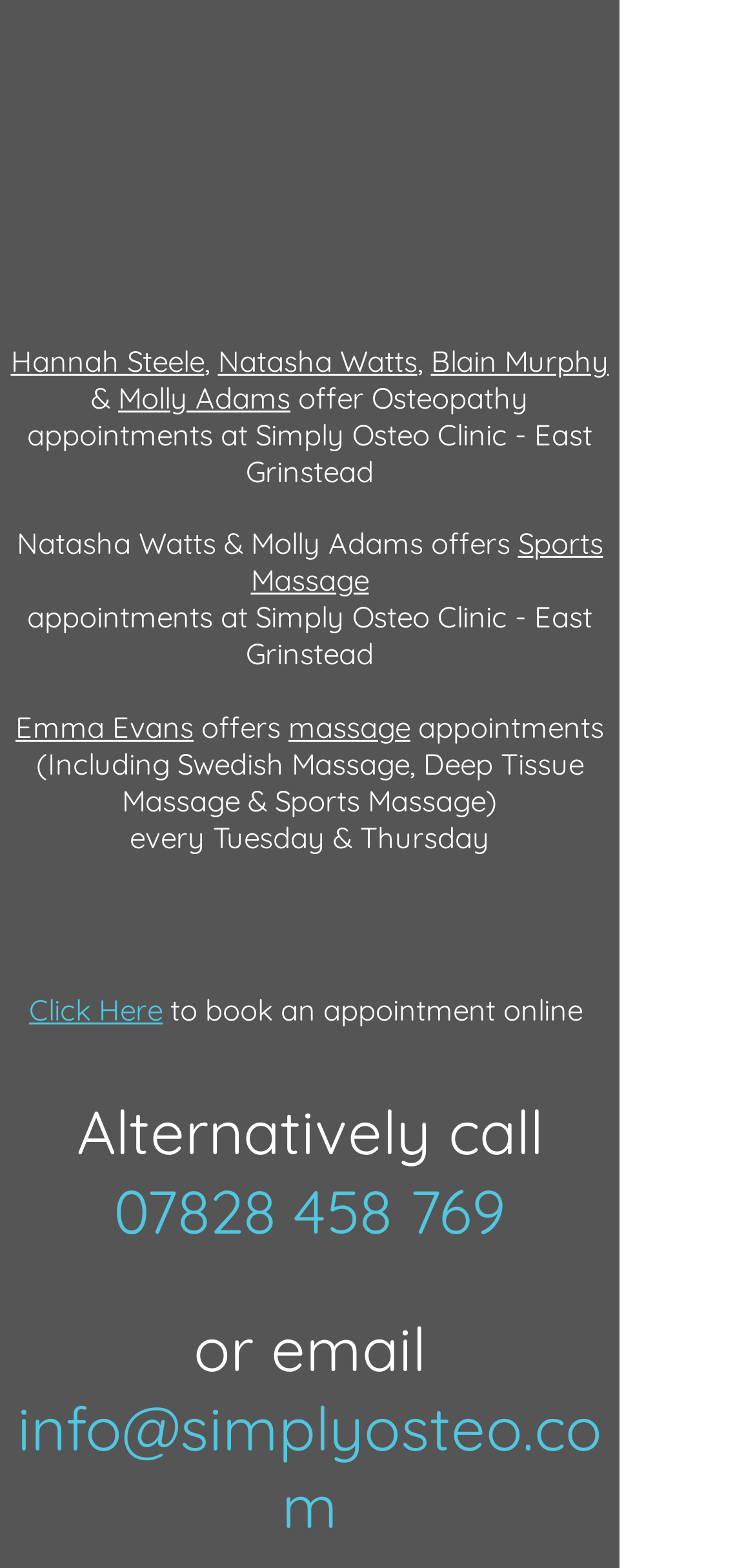Please identify the bounding box coordinates of the area I need to click to accomplish the following instruction: "Learn more about Sports Massage".

[0.332, 0.337, 0.799, 0.382]